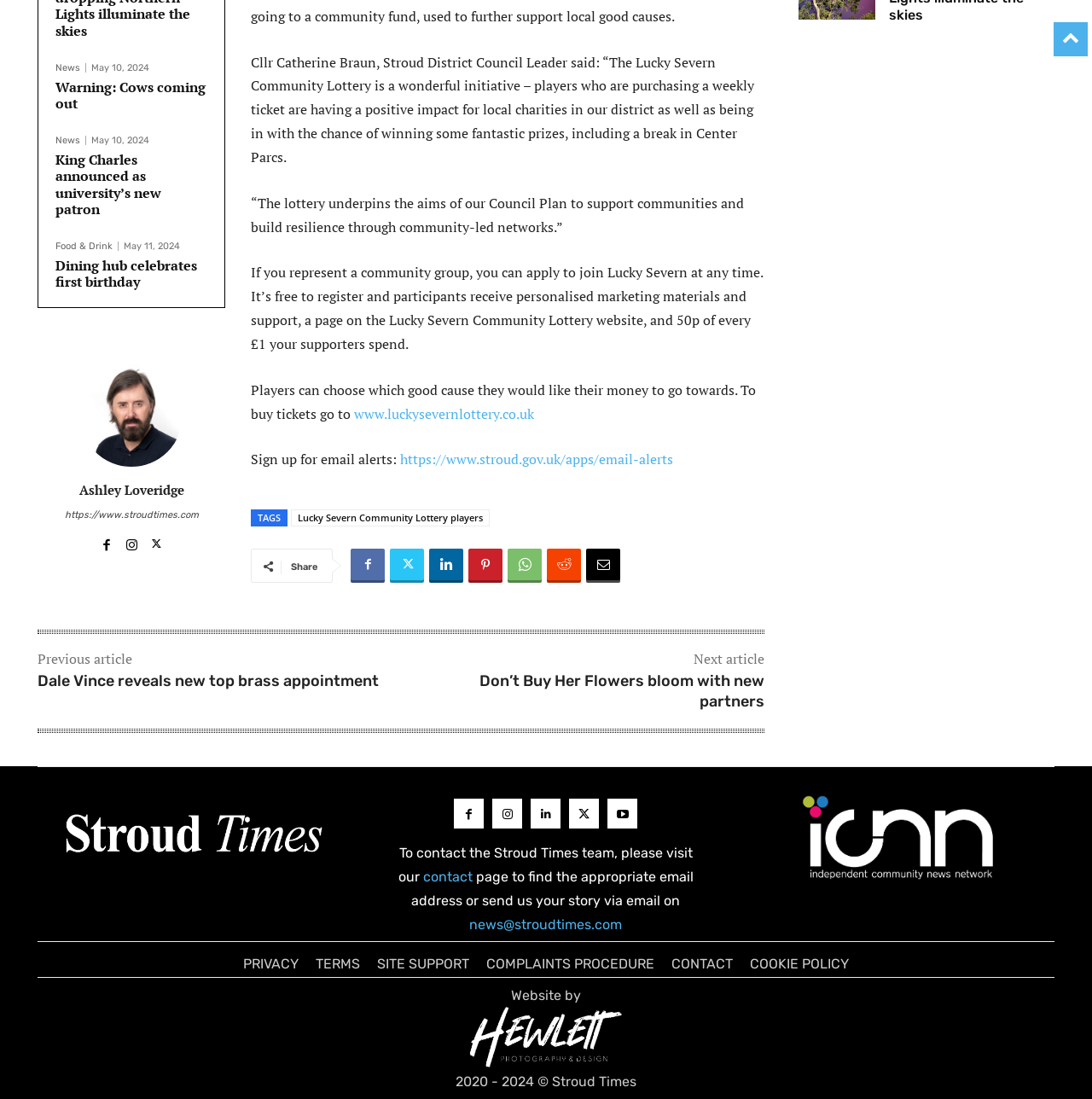Provide the bounding box coordinates of the HTML element this sentence describes: "Youtube". The bounding box coordinates consist of four float numbers between 0 and 1, i.e., [left, top, right, bottom].

[0.557, 0.727, 0.584, 0.754]